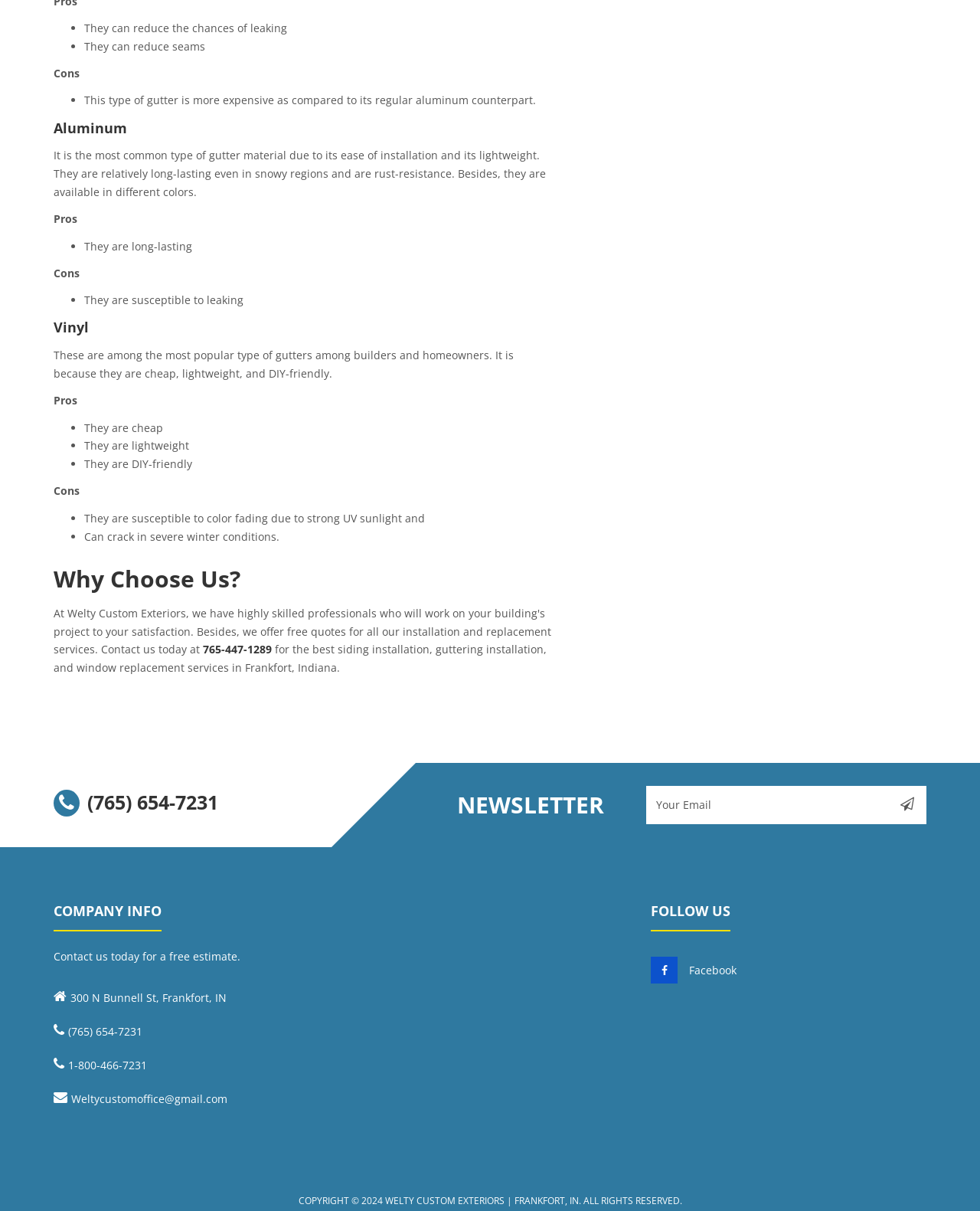What is the location of Welty Custom Exteriors?
Using the image, answer in one word or phrase.

300 N Bunnell St, Frankfort, IN